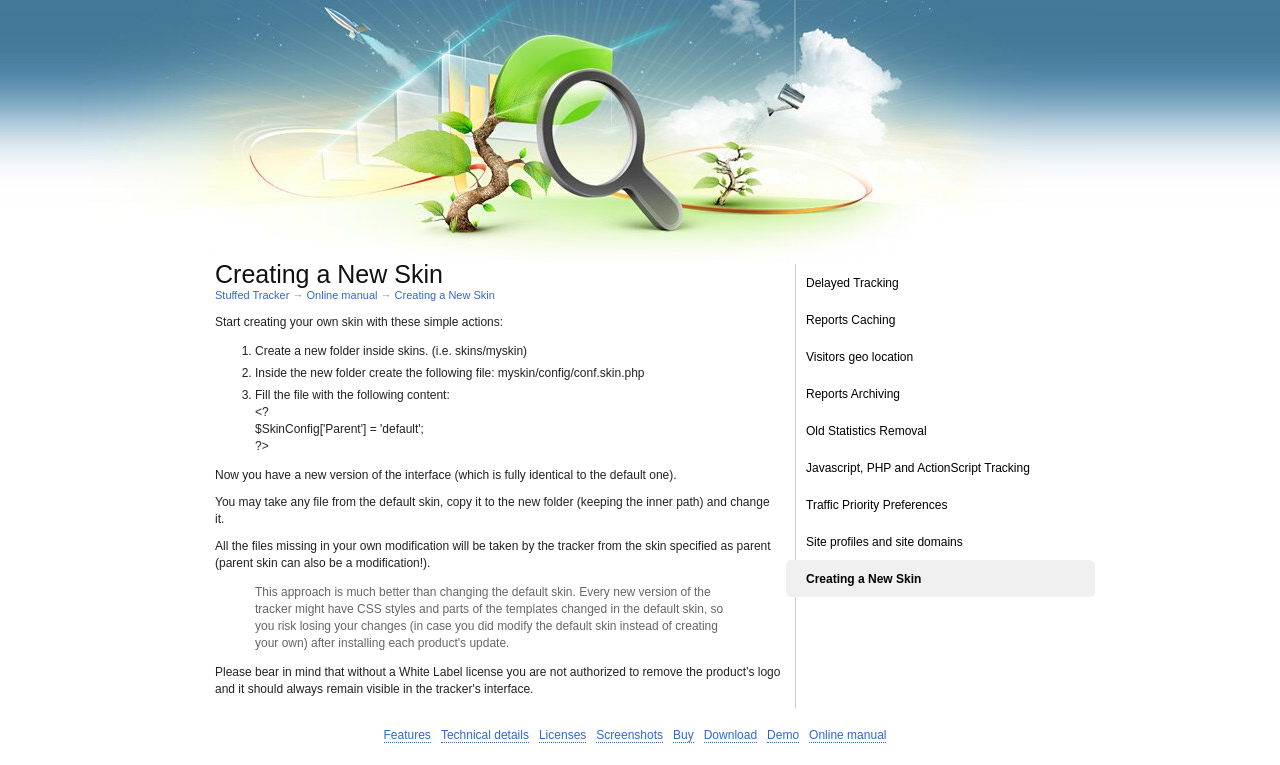Provide the bounding box coordinates for the area that should be clicked to complete the instruction: "Read the online manual".

[0.239, 0.378, 0.295, 0.393]